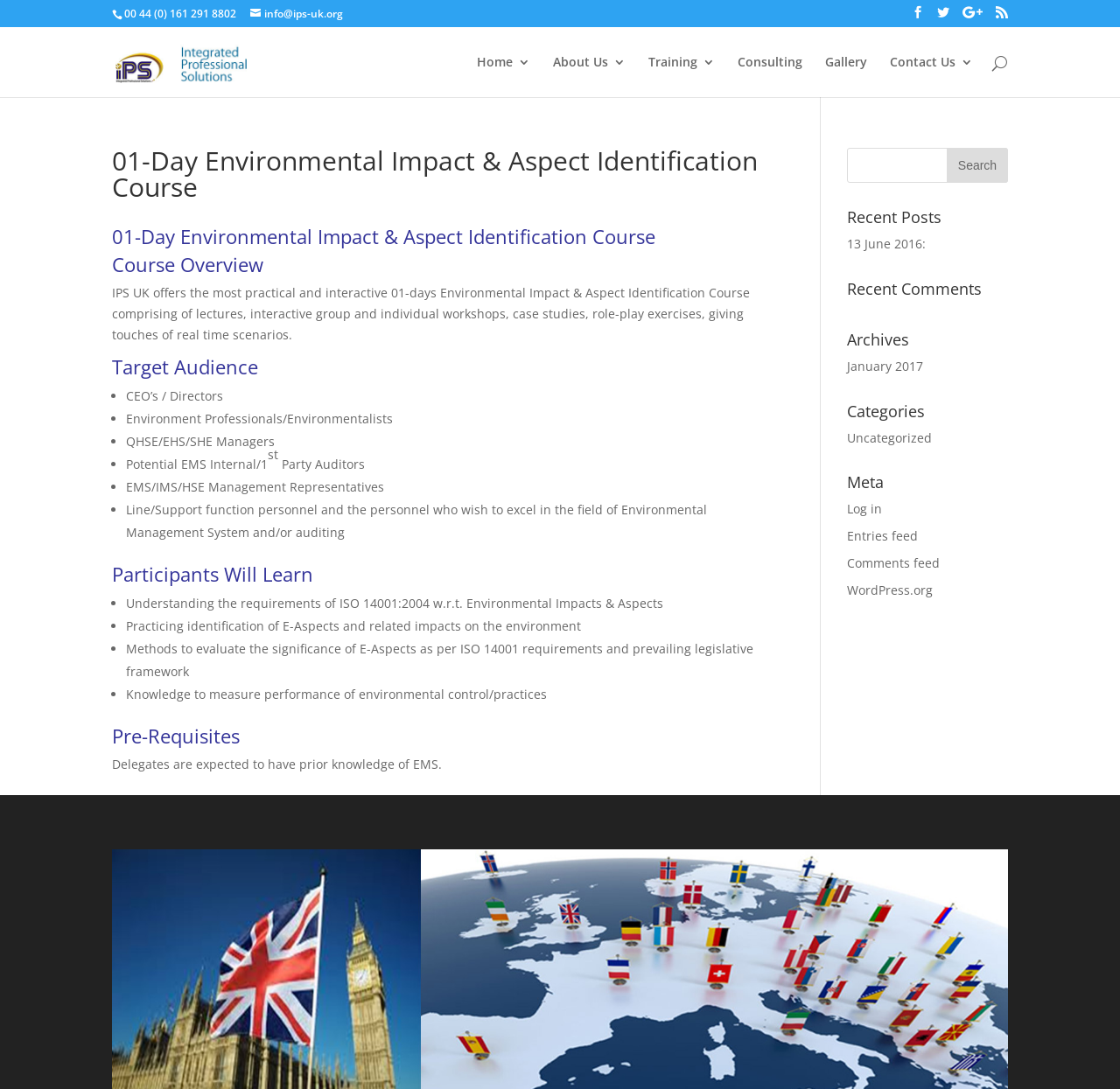Locate the bounding box of the UI element with the following description: "NewsExpand".

None